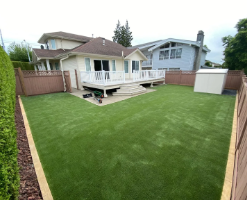Describe all the elements visible in the image meticulously.

The image showcases a beautifully landscaped backyard, featuring a lush expanse of vibrant artificial grass. In the background, a charming house with a spacious deck invites relaxation and outdoor gatherings. The deck is equipped with railings and leads down to the well-maintained lawn, accentuated by neatly trimmed hedges along the perimeter. To the right, a small shed adds a functional element to the space. The overall aesthetic exudes serenity and perfect maintenance, making it an ideal setting for leisure activities or entertaining guests. The greenery beautifully contrasts with the wood-fenced boundaries, creating a cozy and private outdoor retreat.